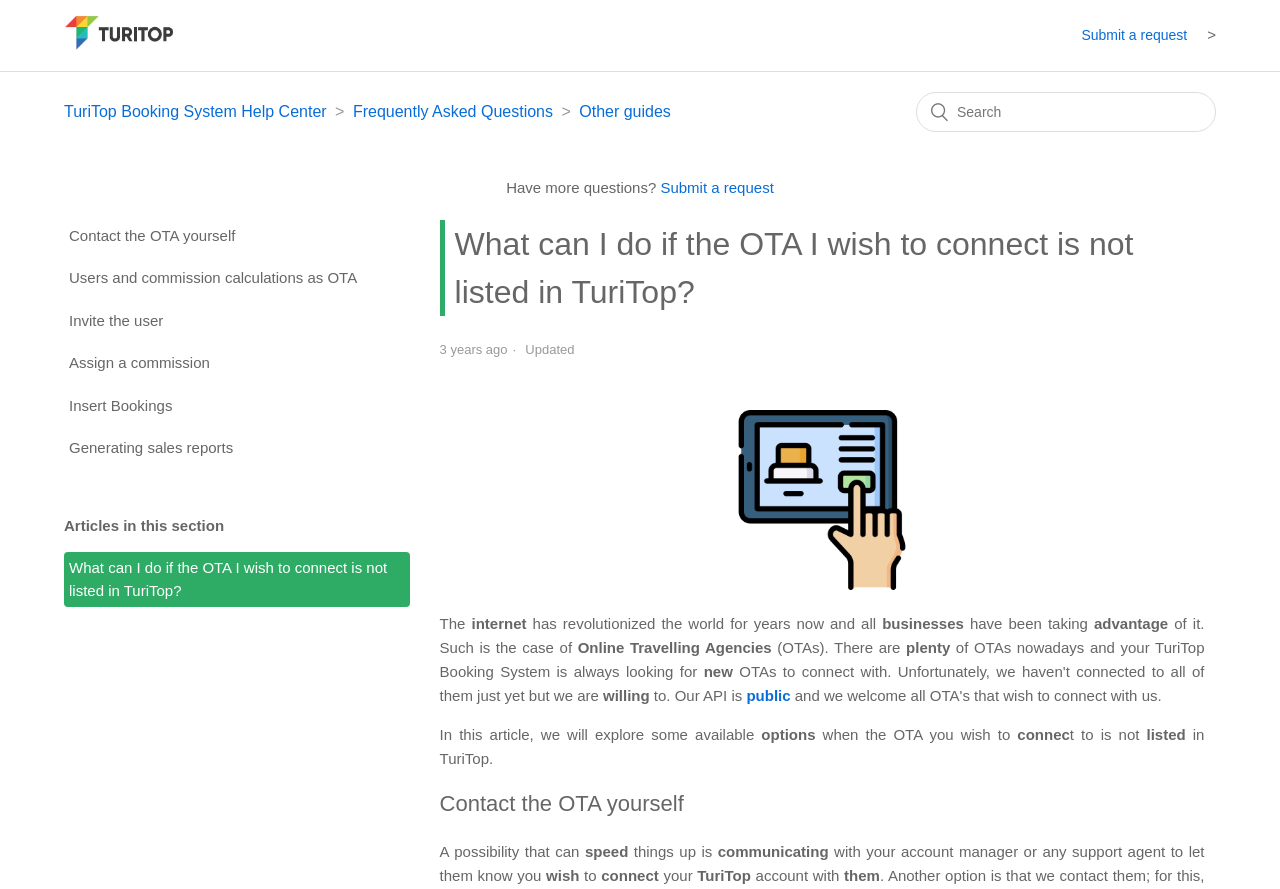Identify the bounding box coordinates of the clickable region to carry out the given instruction: "Check the 'Community-prospierty-fund' image".

None